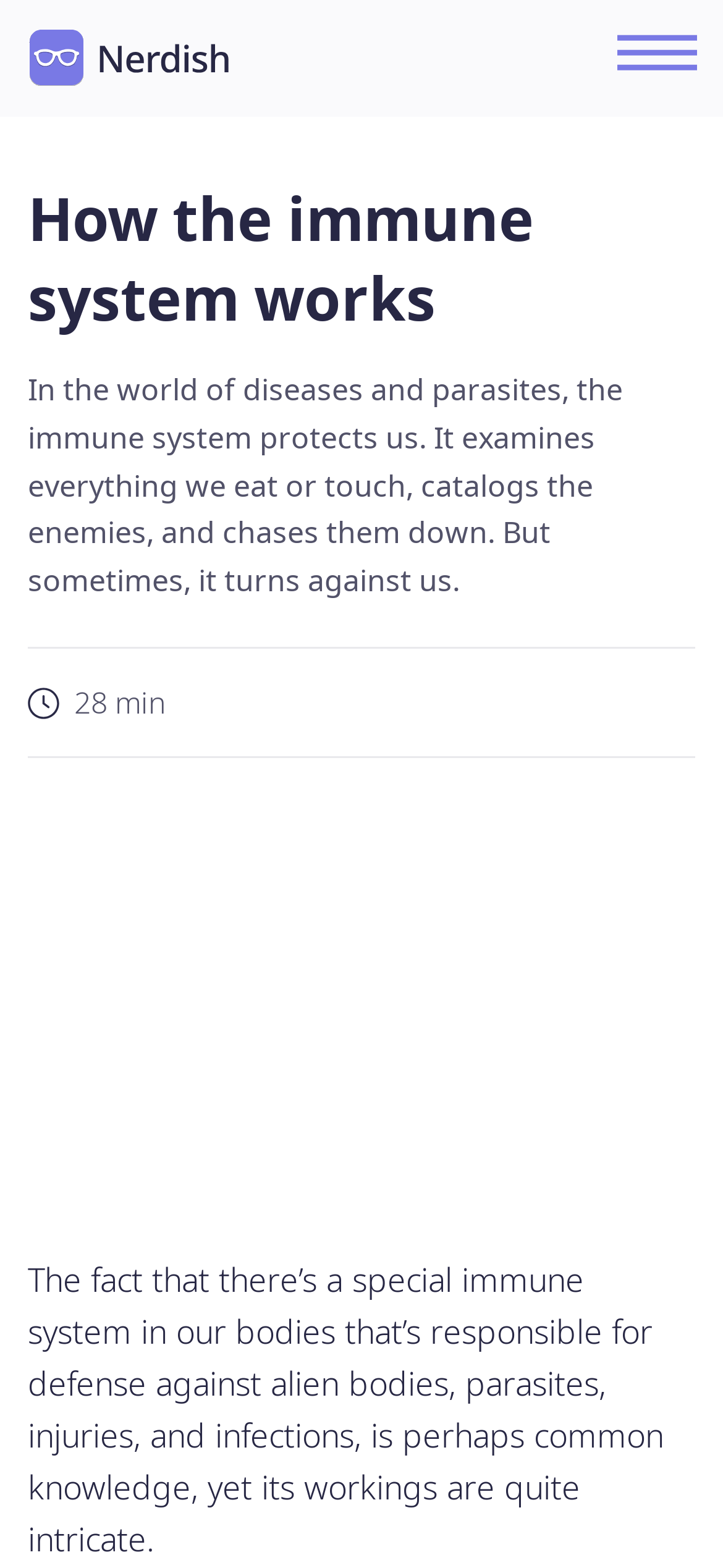Respond to the question below with a concise word or phrase:
Is there a menu button on the webpage?

Yes